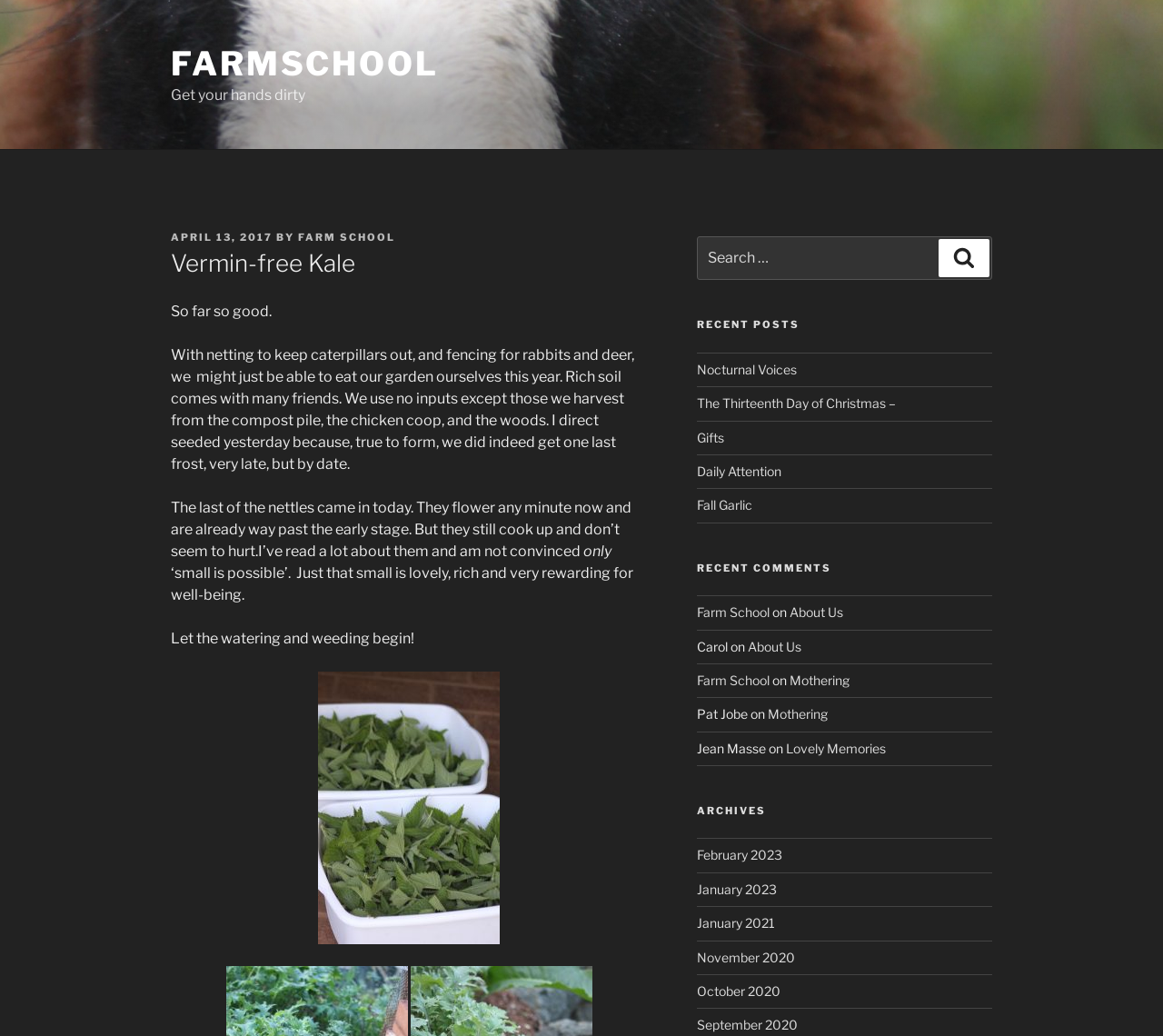Highlight the bounding box coordinates of the element that should be clicked to carry out the following instruction: "View the archives for February 2023". The coordinates must be given as four float numbers ranging from 0 to 1, i.e., [left, top, right, bottom].

[0.599, 0.818, 0.672, 0.833]